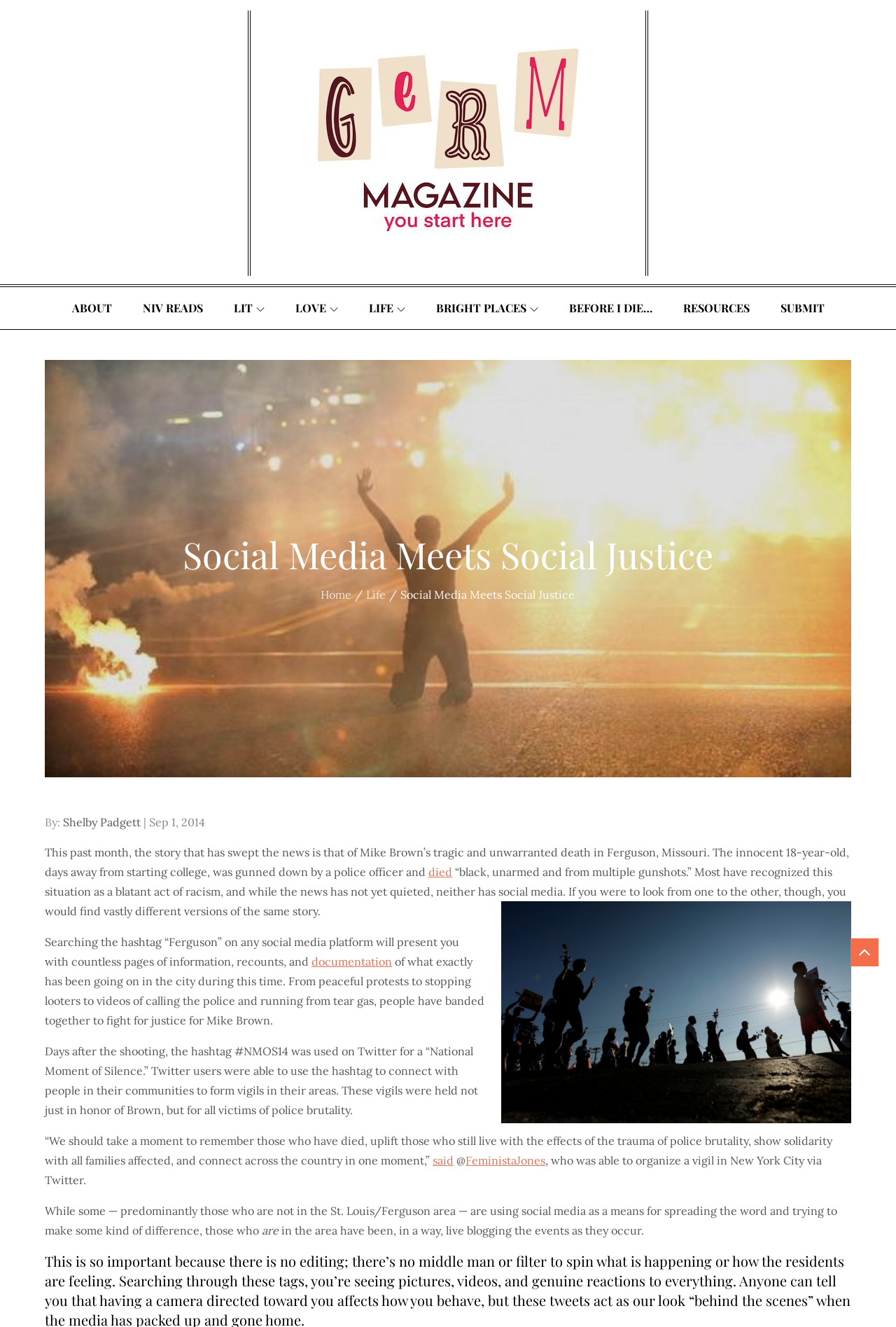Please specify the bounding box coordinates of the region to click in order to perform the following instruction: "Click on the SUBMIT link".

[0.855, 0.216, 0.936, 0.248]